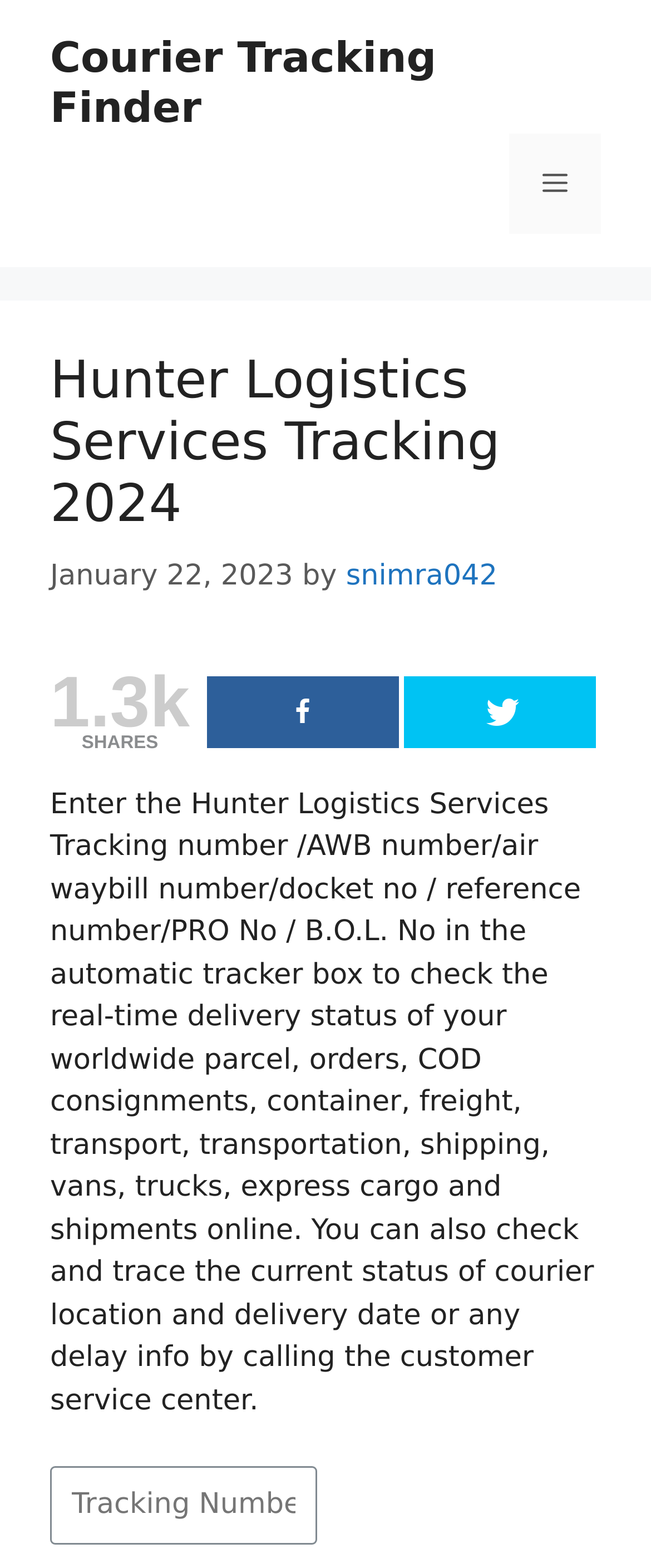Locate and provide the bounding box coordinates for the HTML element that matches this description: "Courier Tracking Finder".

[0.077, 0.021, 0.67, 0.084]